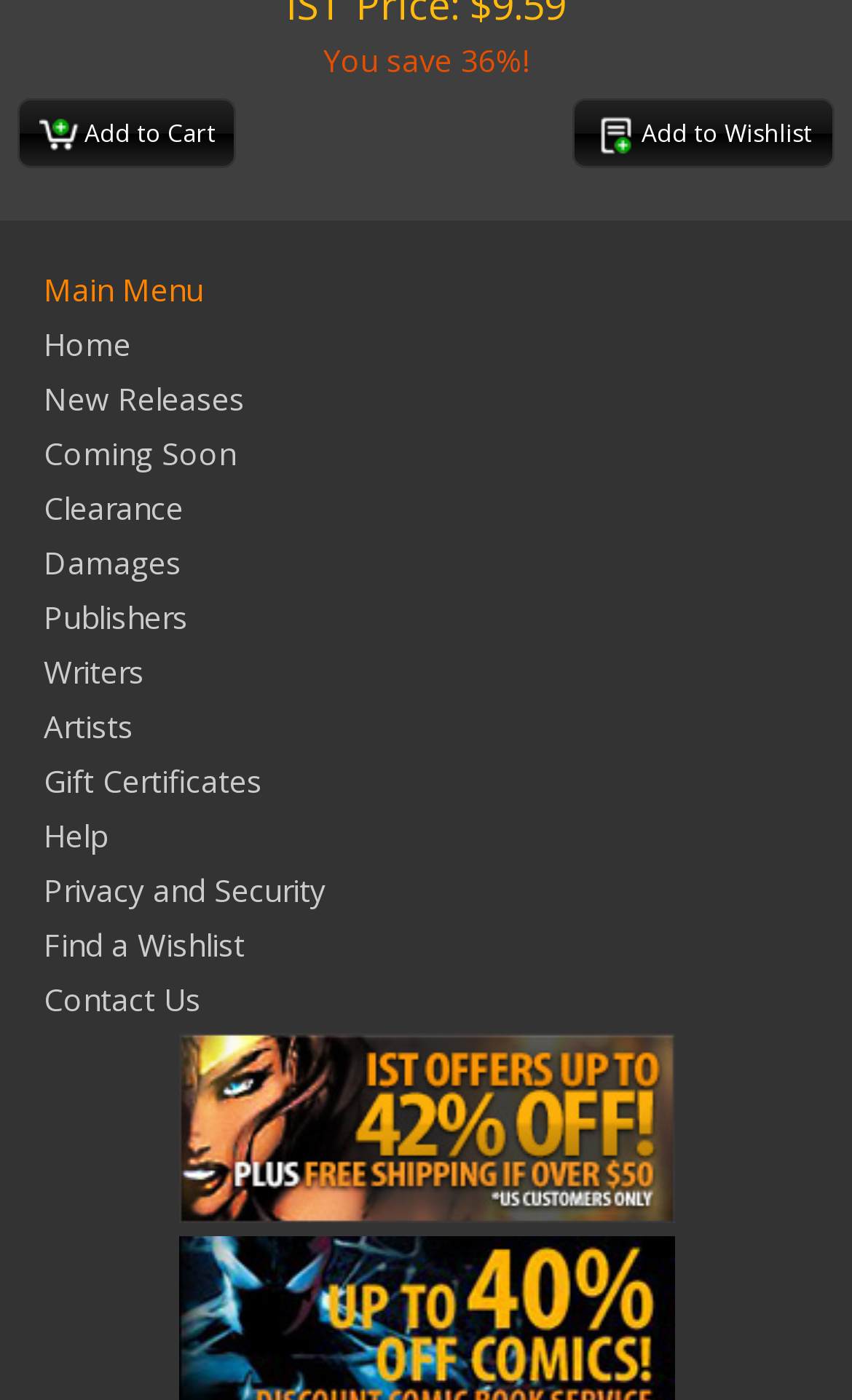Bounding box coordinates are specified in the format (top-left x, top-left y, bottom-right x, bottom-right y). All values are floating point numbers bounded between 0 and 1. Please provide the bounding box coordinate of the region this sentence describes: Gift Certificates

[0.051, 0.542, 0.308, 0.572]